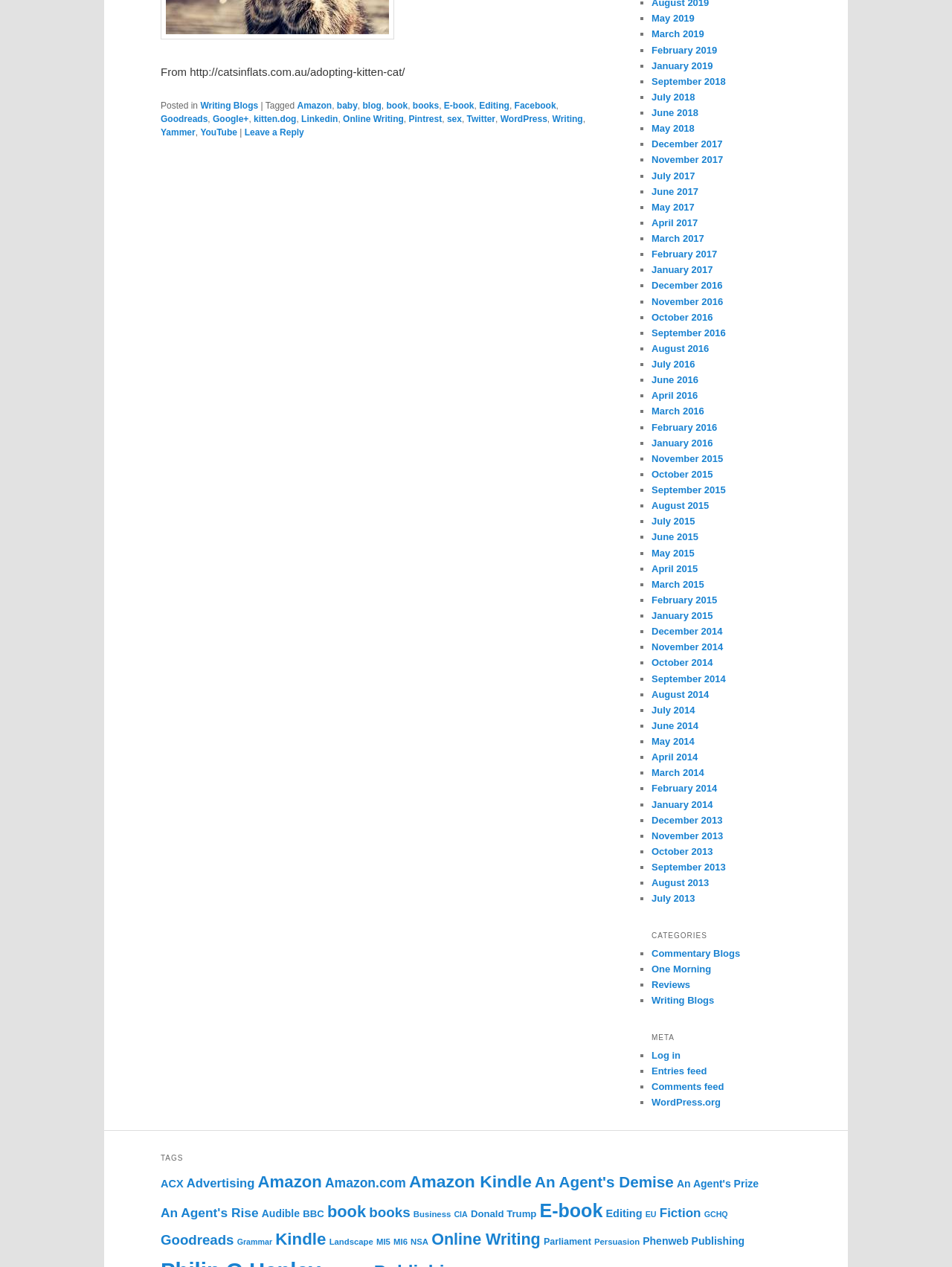How many months of blog posts are listed?
Can you provide an in-depth and detailed response to the question?

There are 24 months of blog posts listed on the webpage, which are obtained from the list of links in the webpage. The list of links represents the archive of blog posts, and there are 24 months listed.